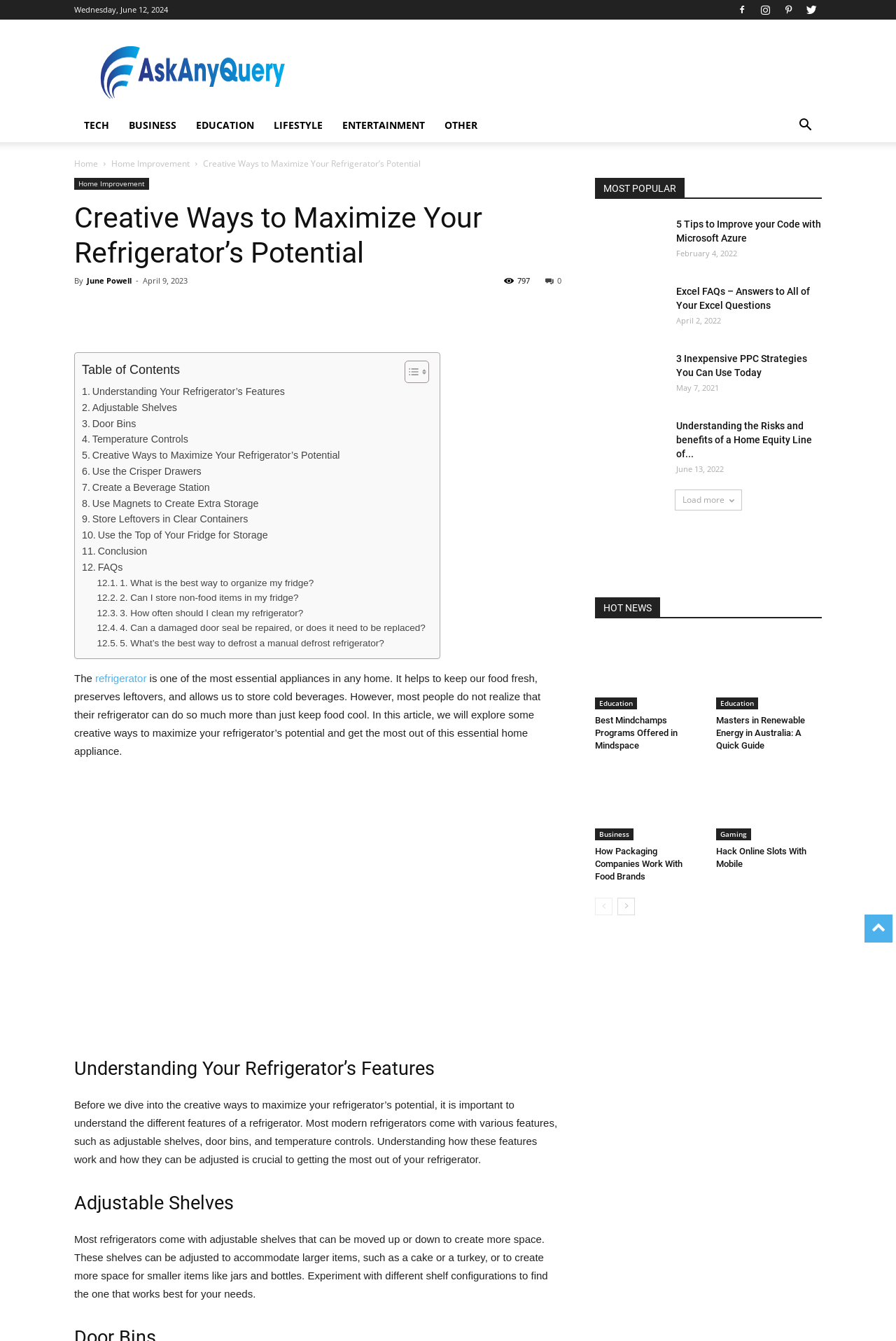What is the last section of the article?
Please provide a single word or phrase as your answer based on the image.

Conclusion